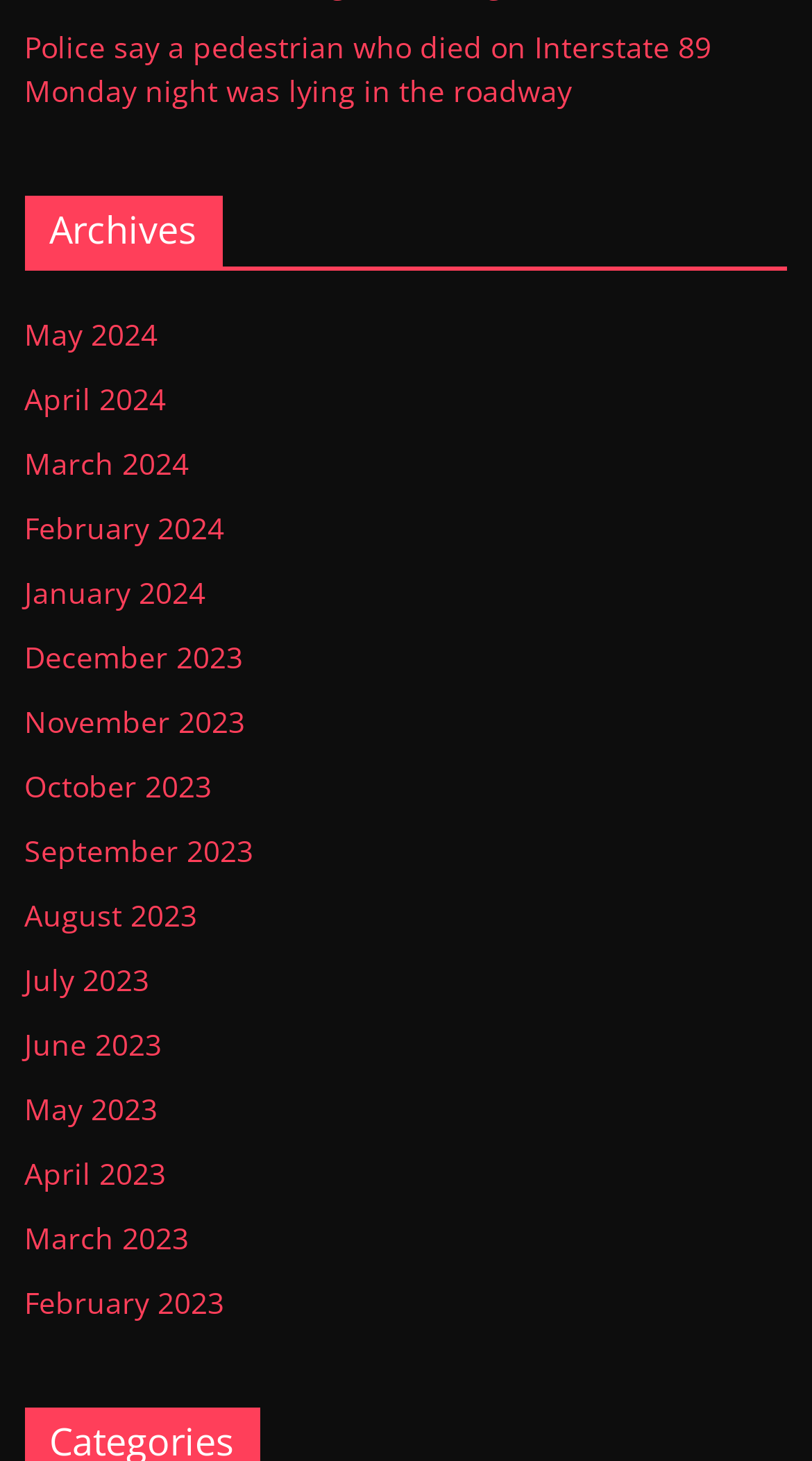Can you identify the bounding box coordinates of the clickable region needed to carry out this instruction: 'view news from May 2024'? The coordinates should be four float numbers within the range of 0 to 1, stated as [left, top, right, bottom].

[0.03, 0.215, 0.194, 0.242]